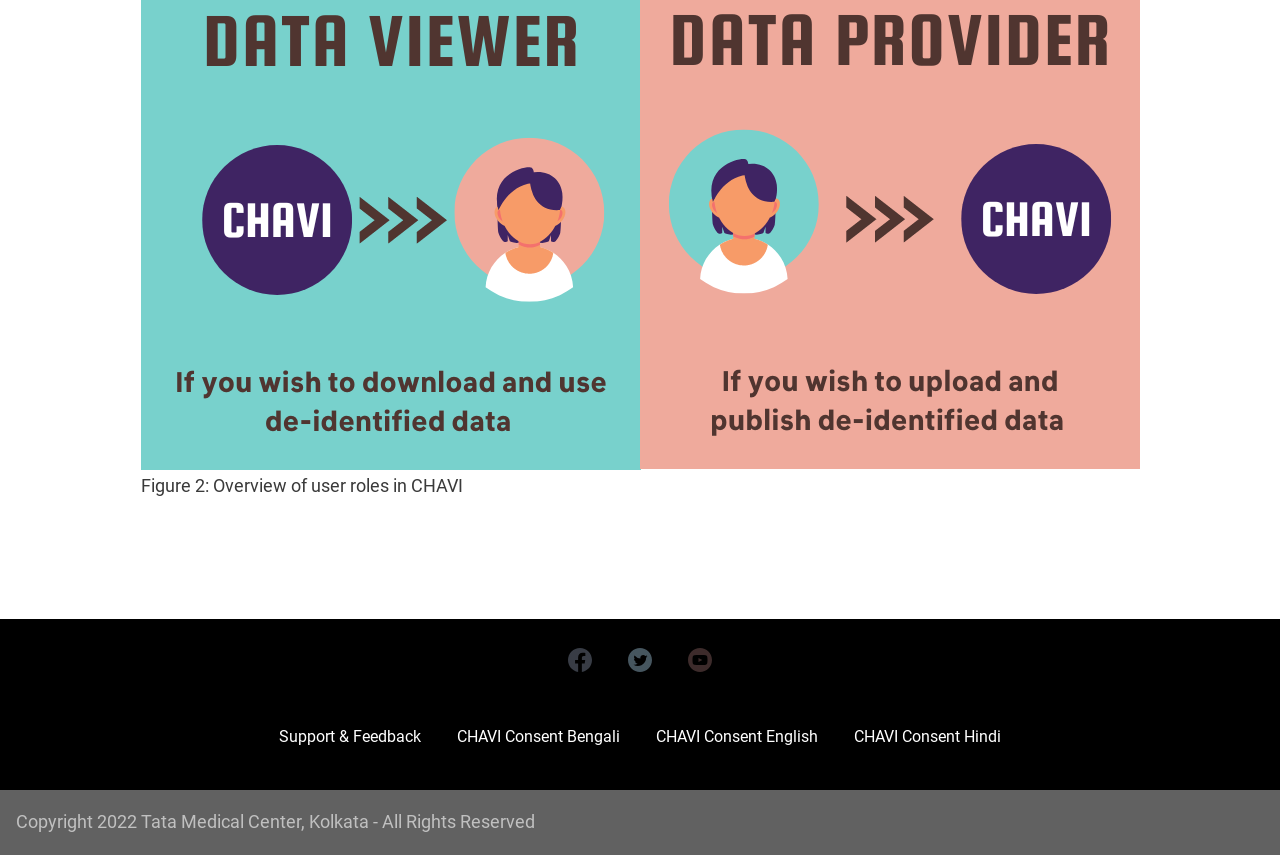Refer to the image and offer a detailed explanation in response to the question: What is the year of copyright?

I found the copyright information at the bottom of the webpage, which states 'Copyright 2022 Tata Medical Center, Kolkata - All Rights Reserved', so the year of copyright is 2022.